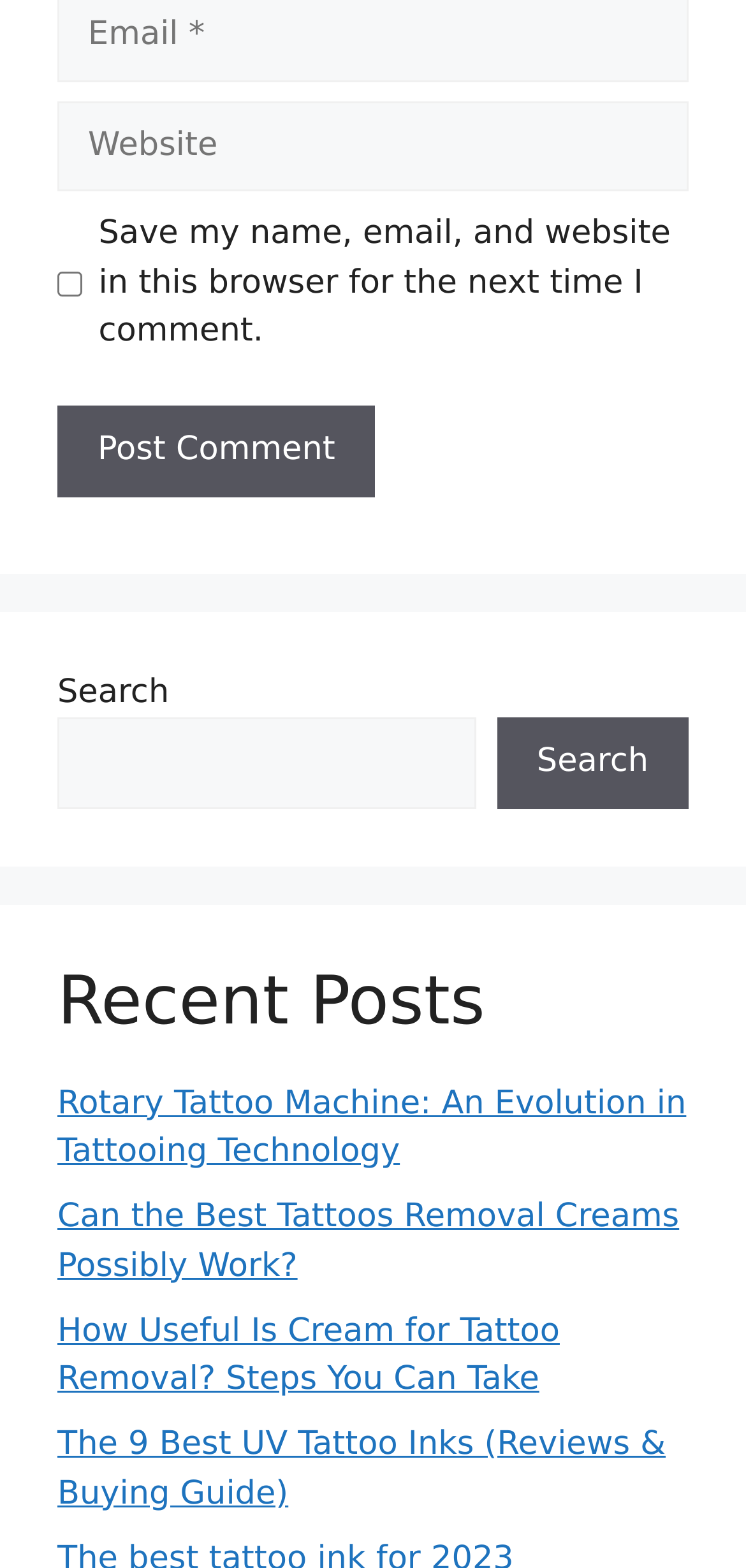Please specify the bounding box coordinates of the area that should be clicked to accomplish the following instruction: "search for something". The coordinates should consist of four float numbers between 0 and 1, i.e., [left, top, right, bottom].

[0.077, 0.429, 0.227, 0.453]